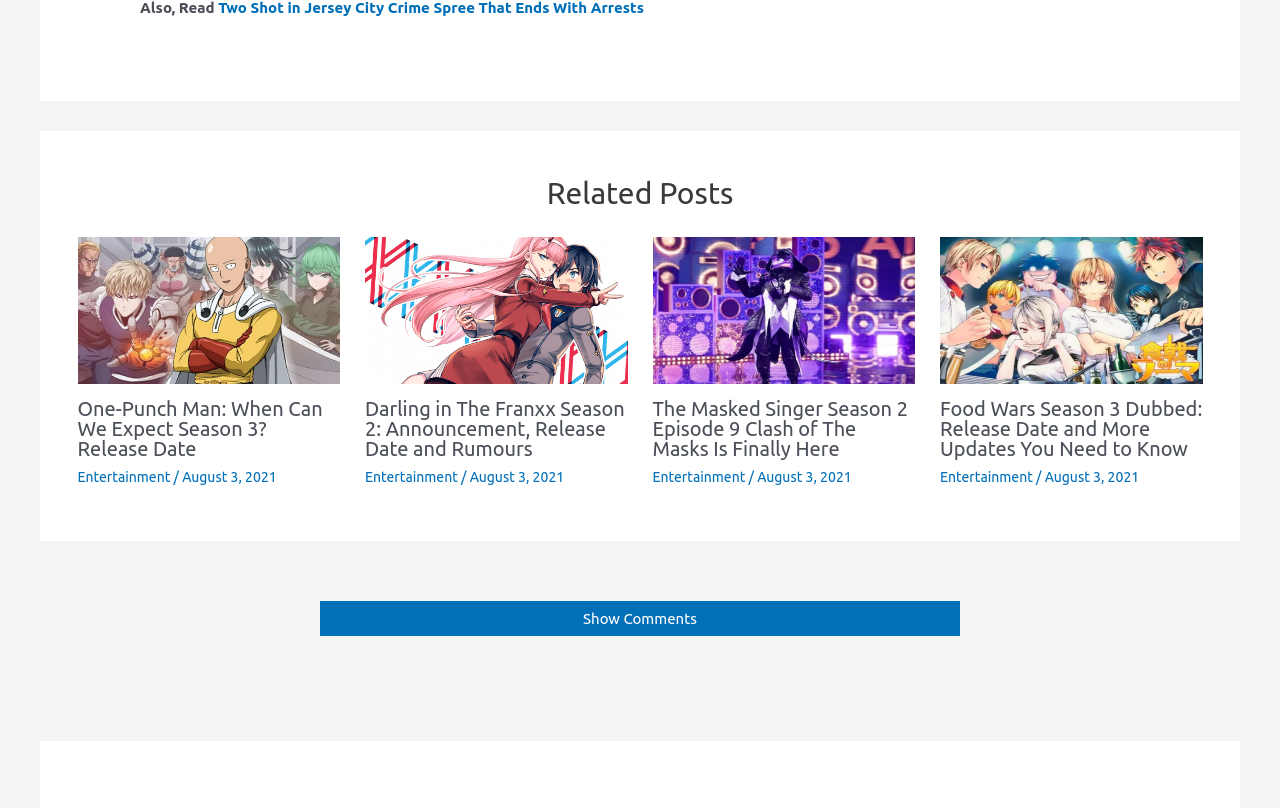Identify the bounding box coordinates of the clickable region necessary to fulfill the following instruction: "Learn about Food Wars Season 3 dubbed release date". The bounding box coordinates should be four float numbers between 0 and 1, i.e., [left, top, right, bottom].

[0.734, 0.372, 0.939, 0.393]